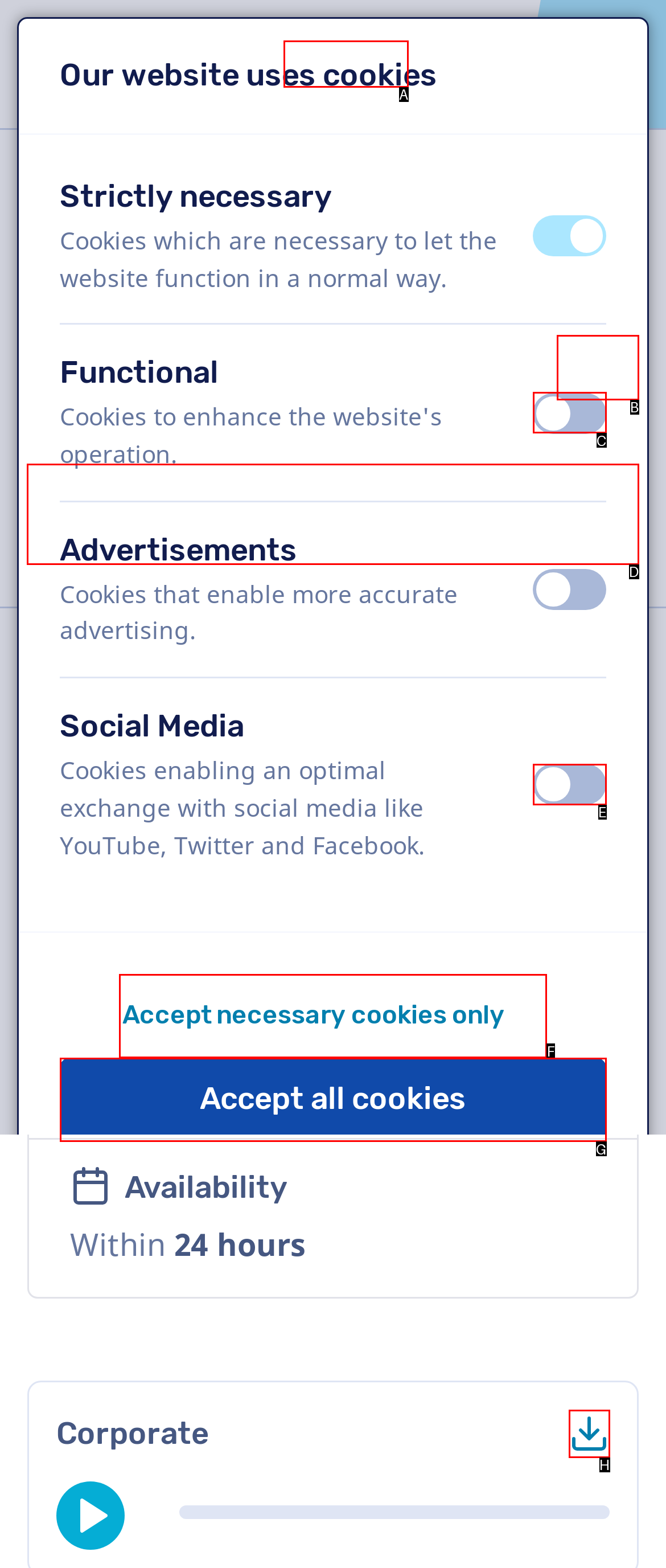Tell me the correct option to click for this task: Click the 'Choose this voice' button
Write down the option's letter from the given choices.

D